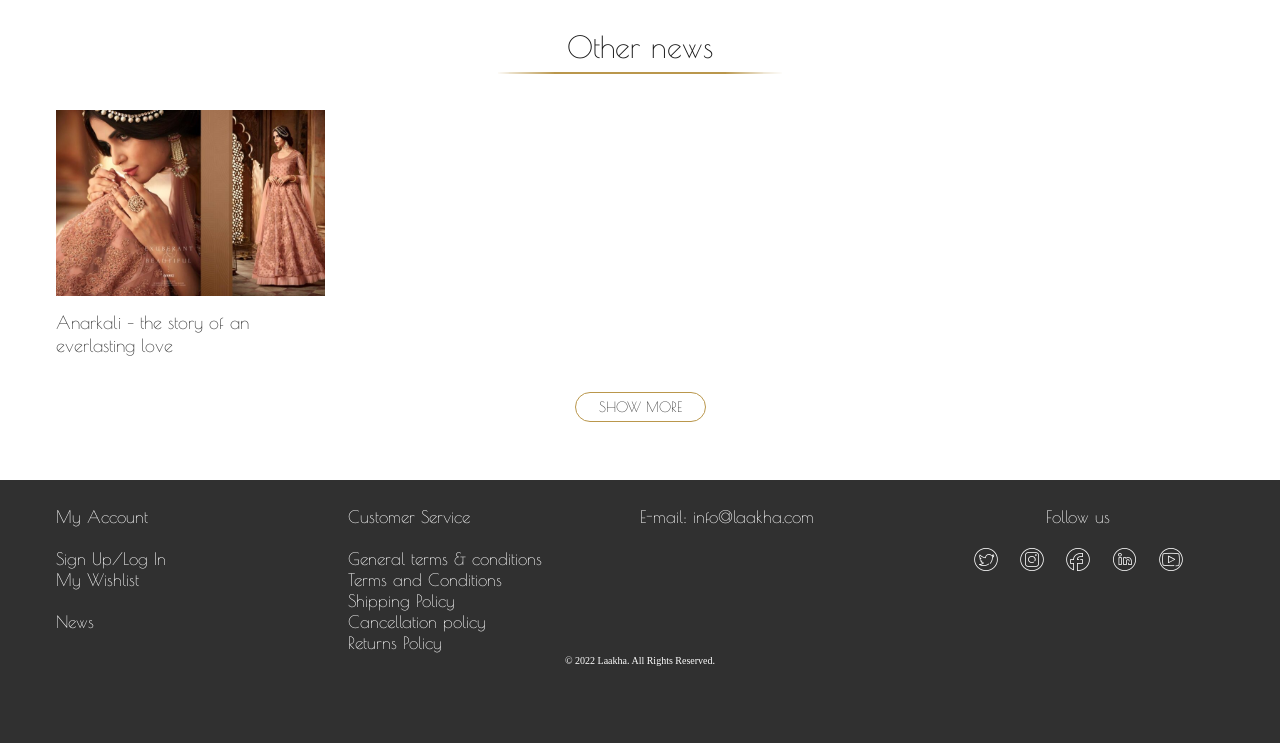Could you locate the bounding box coordinates for the section that should be clicked to accomplish this task: "Read about Anarkali".

[0.043, 0.148, 0.254, 0.481]